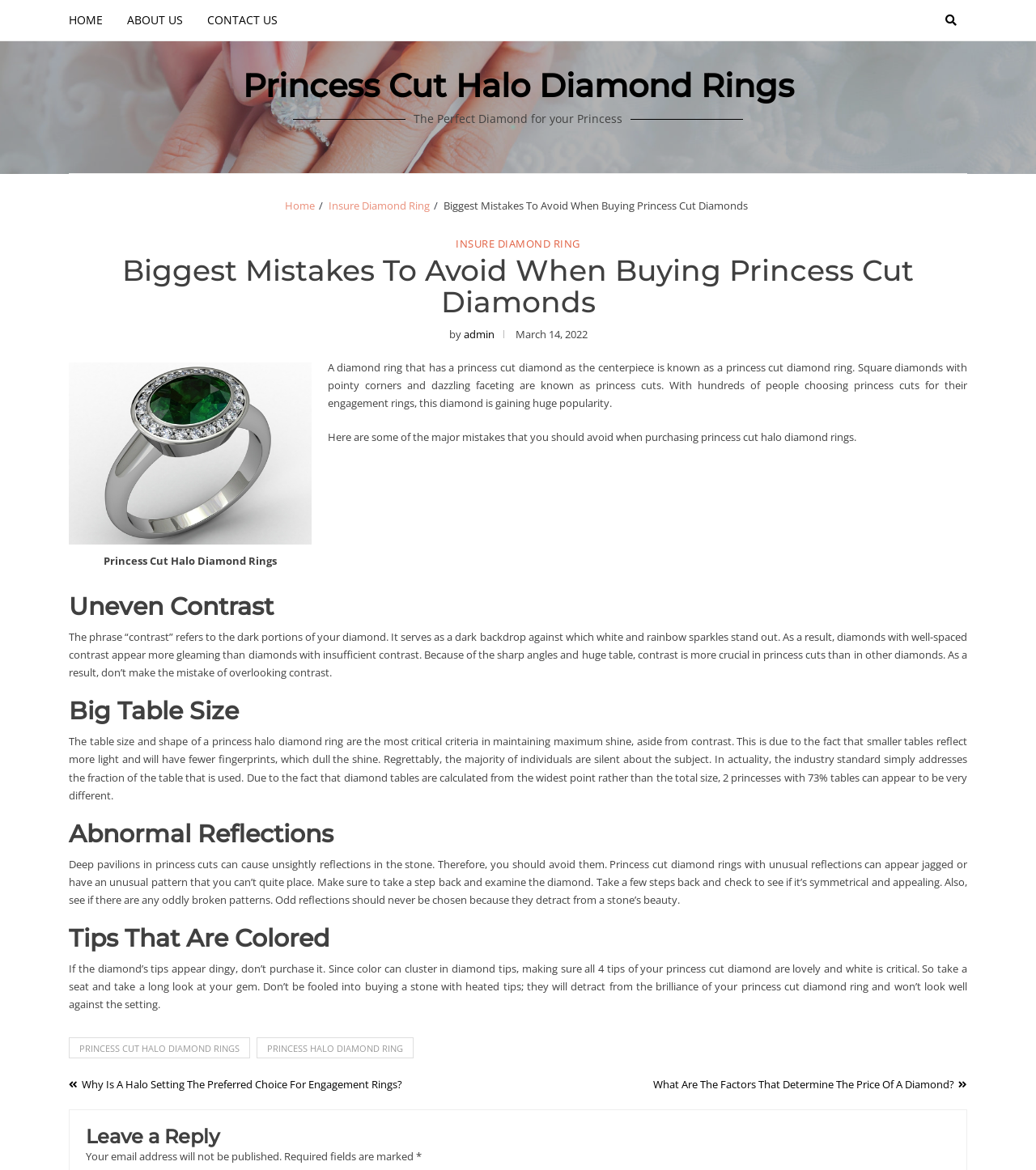Using floating point numbers between 0 and 1, provide the bounding box coordinates in the format (top-left x, top-left y, bottom-right x, bottom-right y). Locate the UI element described here: Insure Diamond Ring

[0.317, 0.169, 0.414, 0.182]